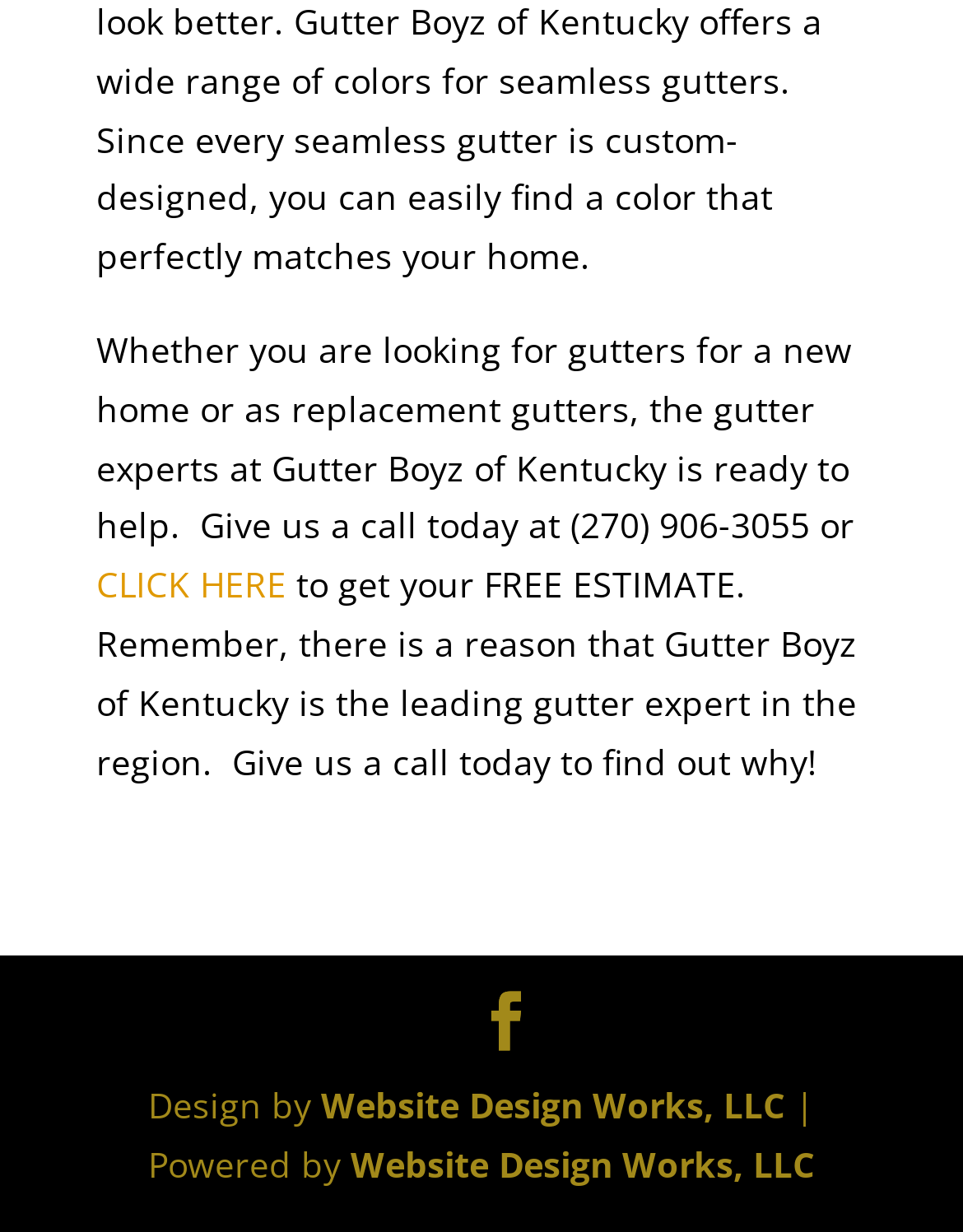Identify the bounding box coordinates for the UI element described as: "CLICK HERE". The coordinates should be provided as four floats between 0 and 1: [left, top, right, bottom].

[0.1, 0.455, 0.297, 0.493]